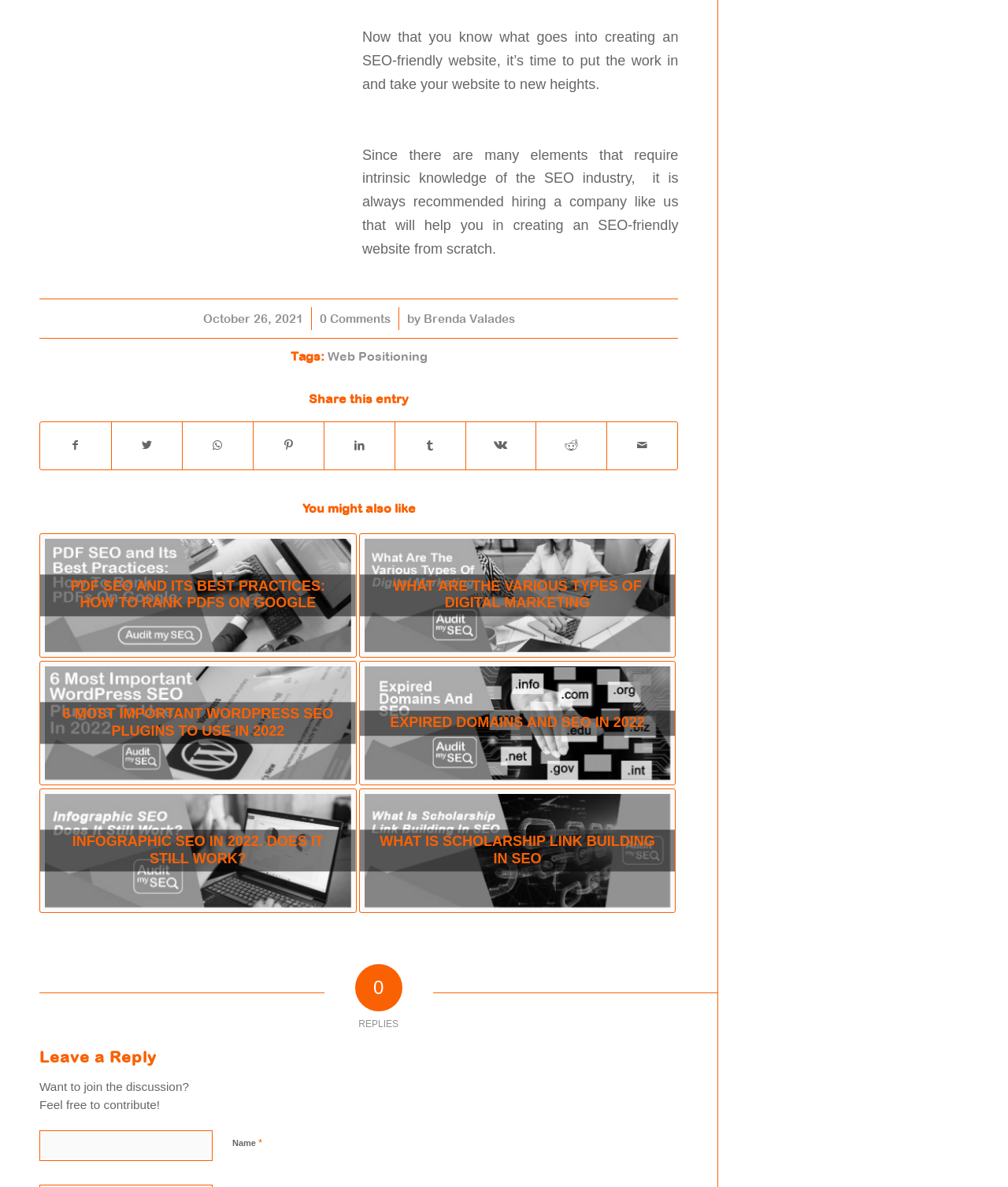Specify the bounding box coordinates of the element's region that should be clicked to achieve the following instruction: "Leave a reply". The bounding box coordinates consist of four float numbers between 0 and 1, in the format [left, top, right, bottom].

[0.039, 0.883, 0.673, 0.898]